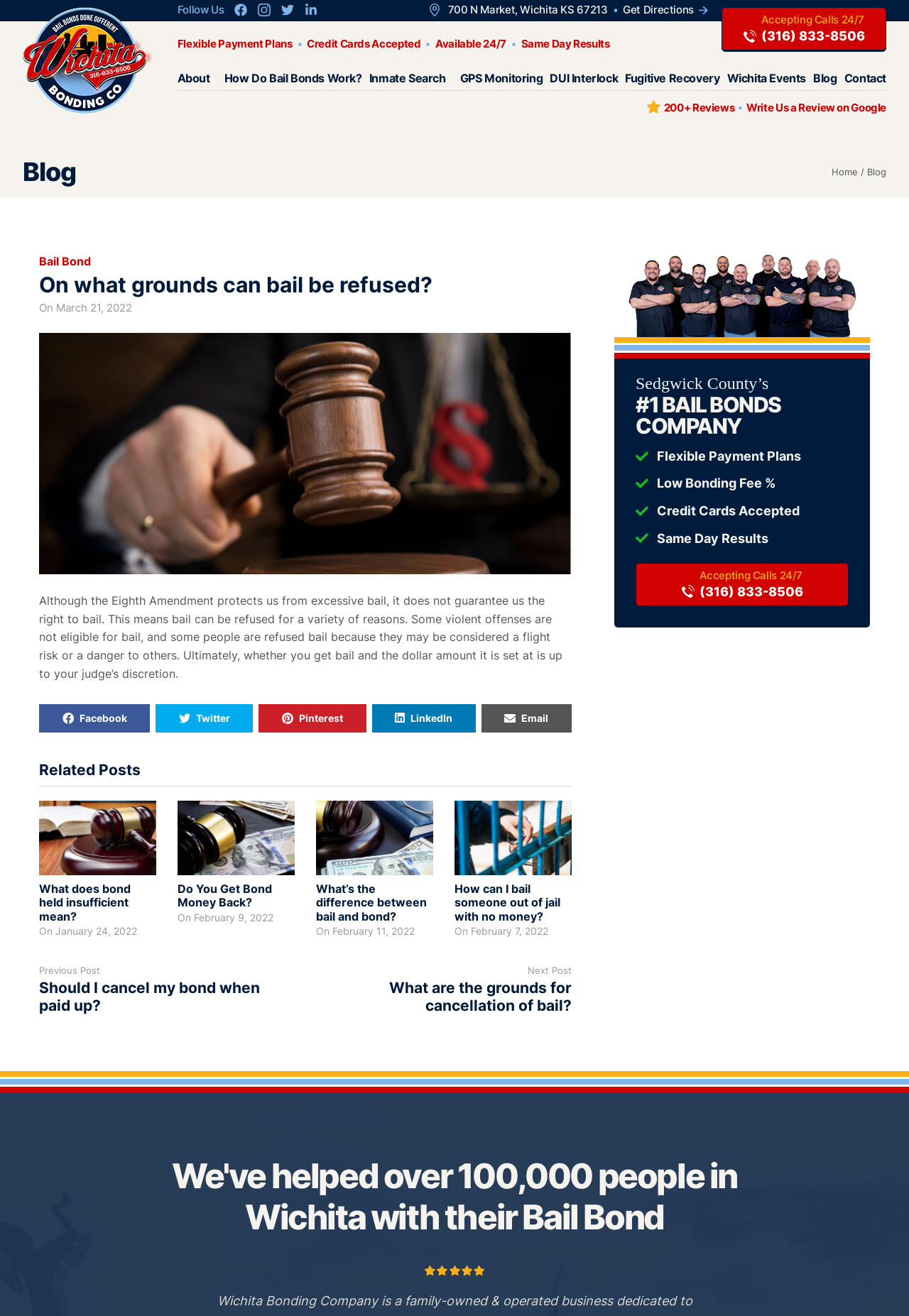What is the topic of the blog post?
Answer the question using a single word or phrase, according to the image.

Bail refusal grounds